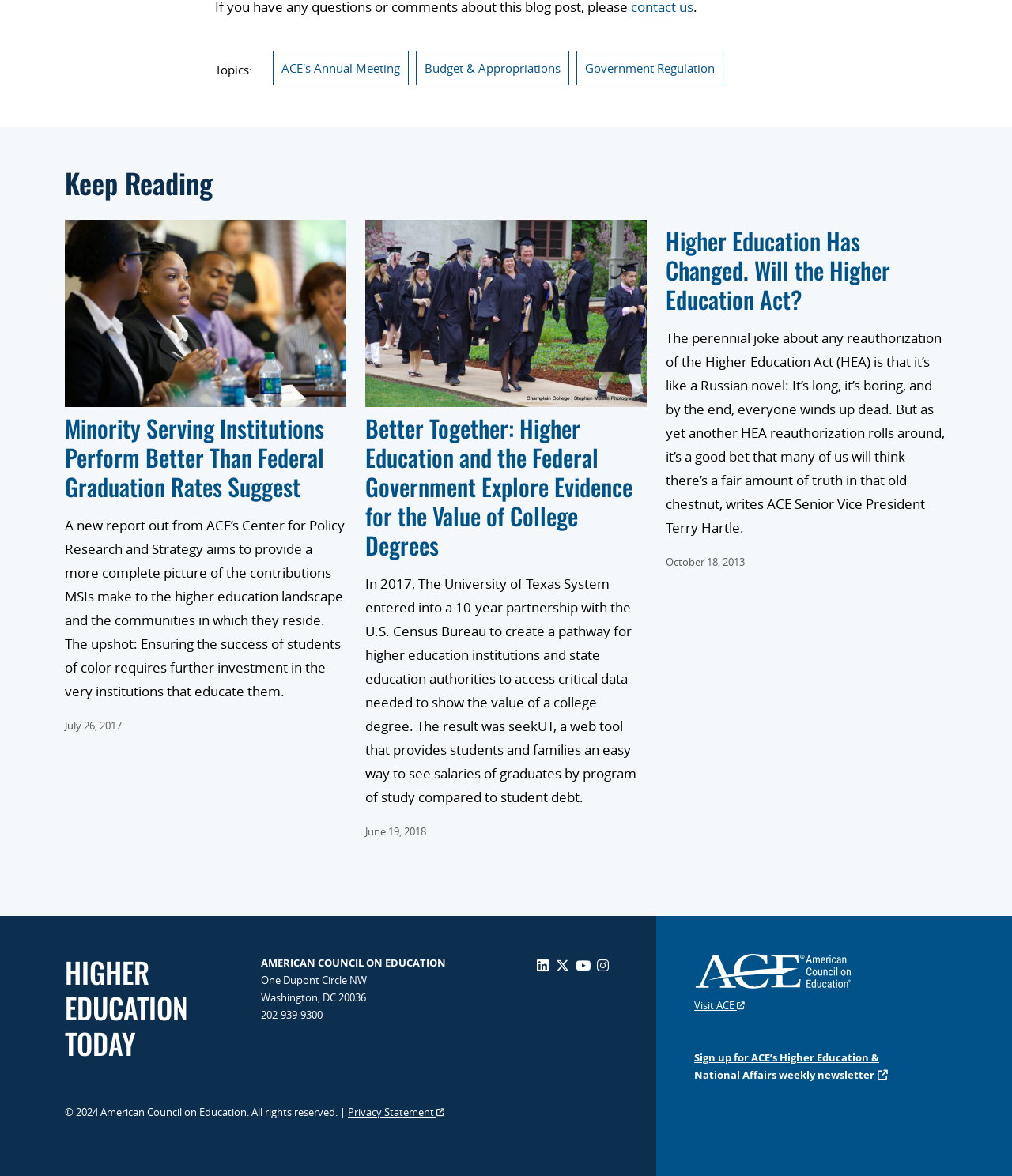Using the given element description, provide the bounding box coordinates (top-left x, top-left y, bottom-right x, bottom-right y) for the corresponding UI element in the screenshot: aria-label="YouTube" title="YouTube"

[0.569, 0.813, 0.583, 0.829]